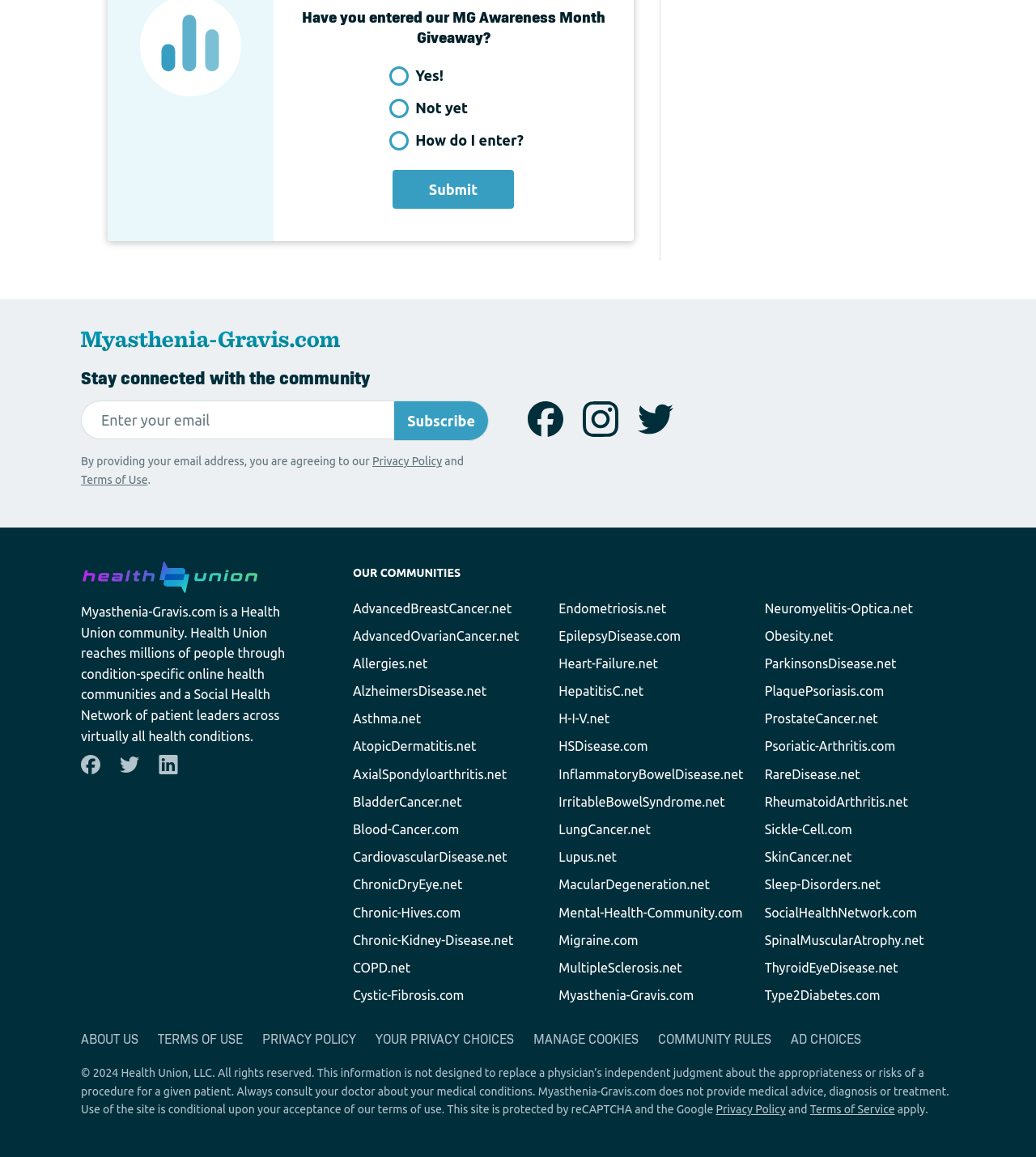Provide a brief response to the question below using a single word or phrase: 
How many online health communities are listed on the webpage?

Over 40